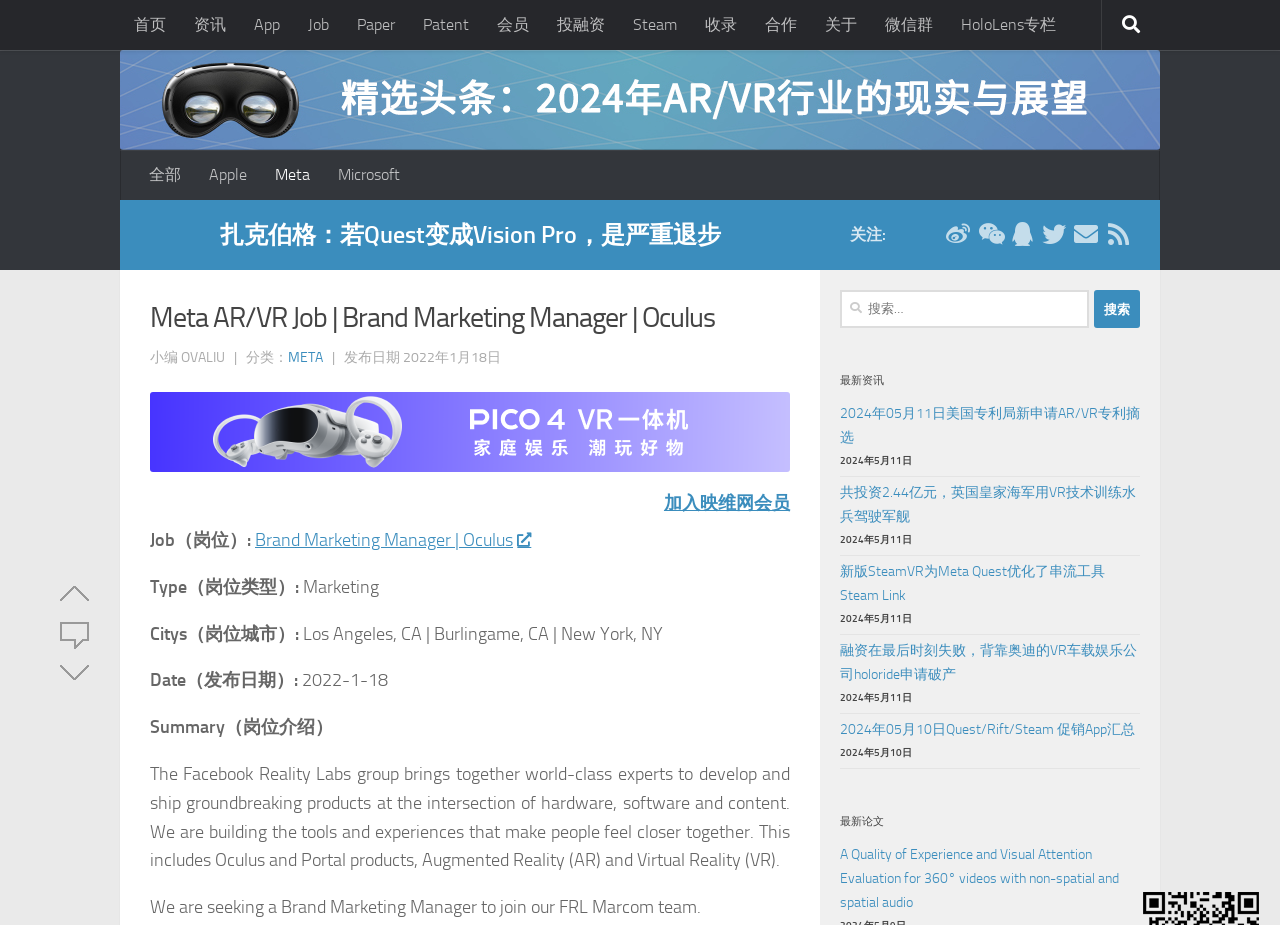What is the location of the job?
Using the visual information, answer the question in a single word or phrase.

Los Angeles, CA | Burlingame, CA | New York, NY